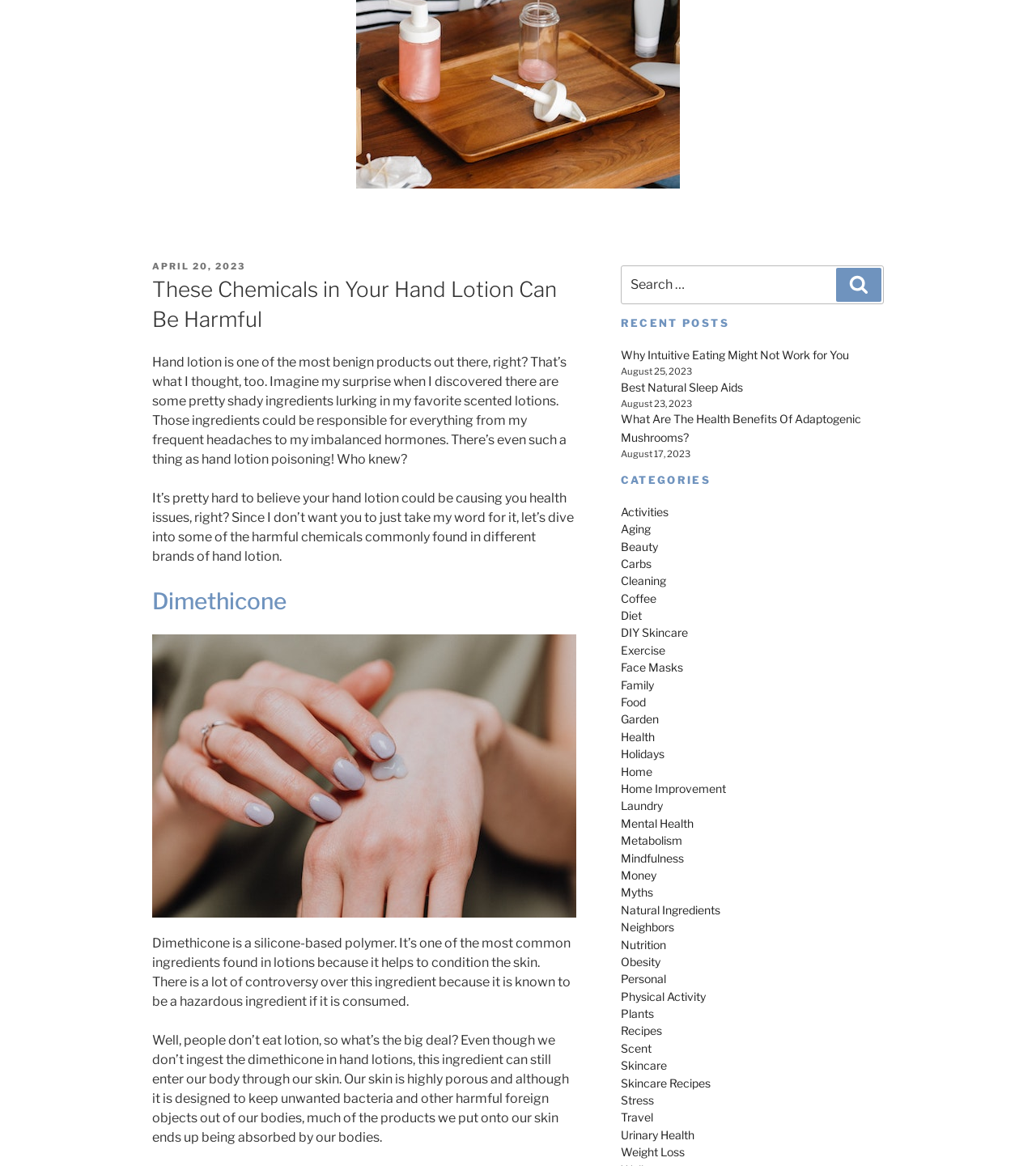Find and provide the bounding box coordinates for the UI element described with: "Skincare Recipes".

[0.599, 0.923, 0.686, 0.935]